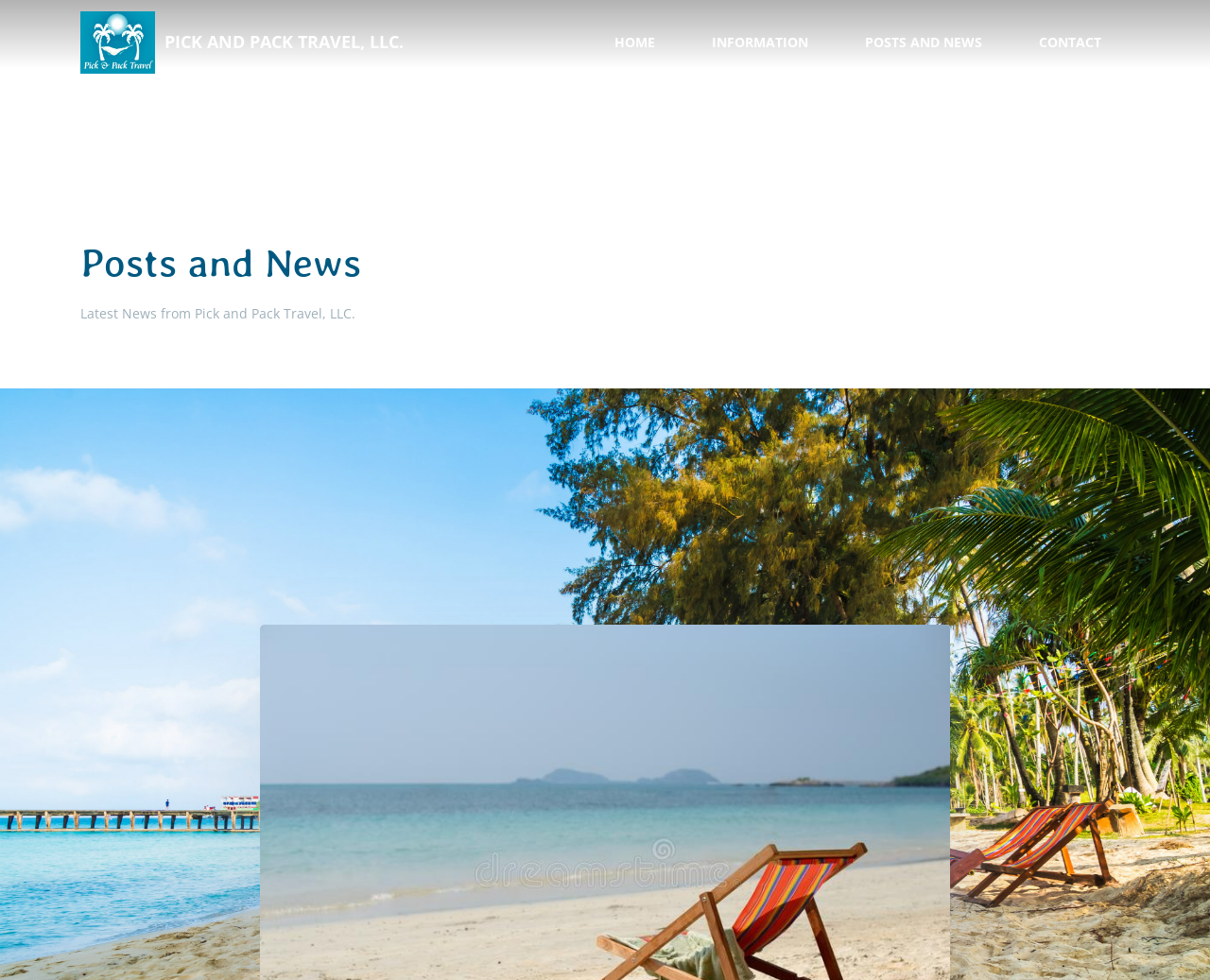Determine the bounding box for the UI element that matches this description: "Honeymoon Registry".

[0.565, 0.23, 0.76, 0.277]